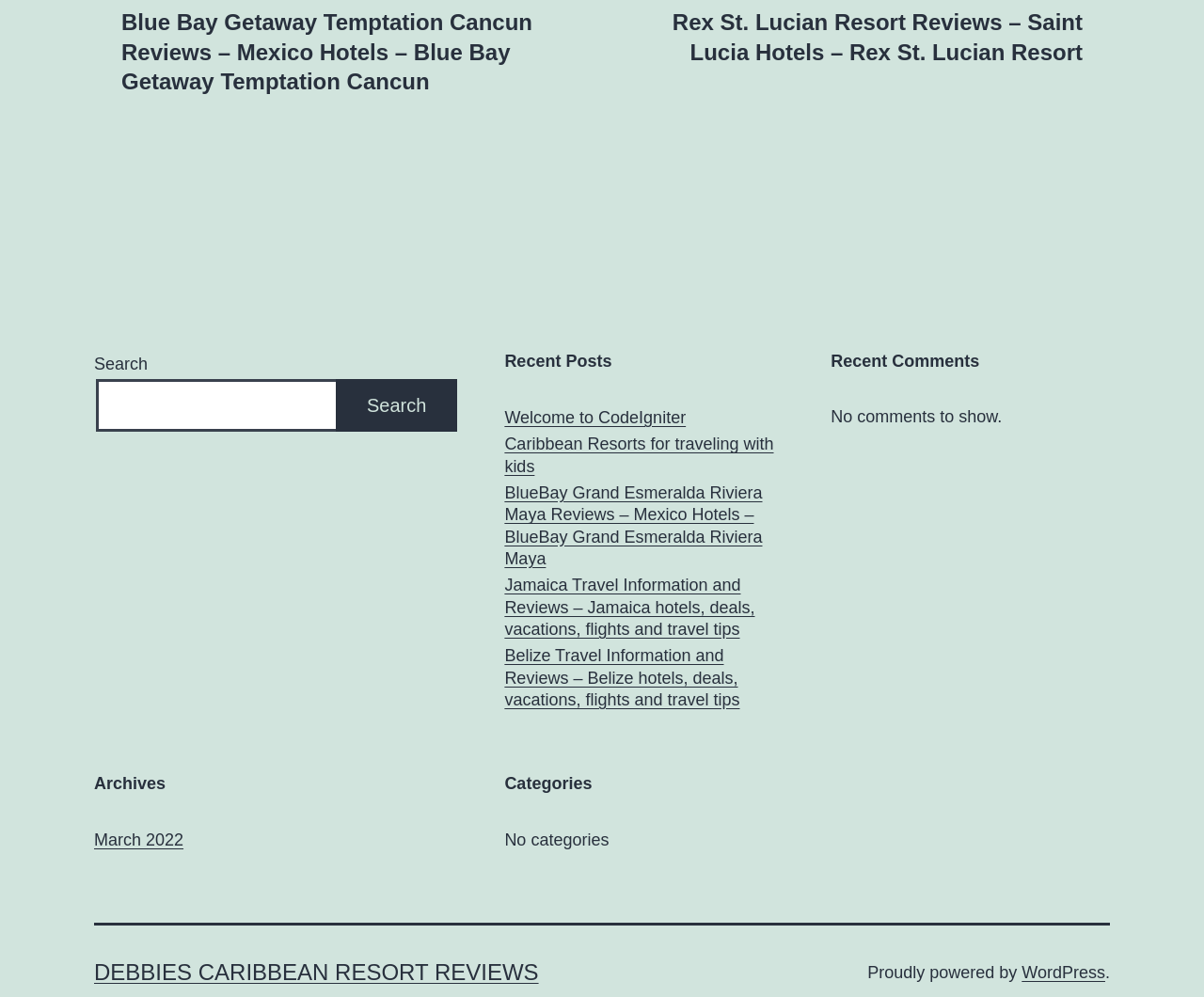Given the description: "aria-label="SoundCloud"", determine the bounding box coordinates of the UI element. The coordinates should be formatted as four float numbers between 0 and 1, [left, top, right, bottom].

None